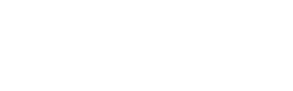Please answer the following question using a single word or phrase: 
What is the purpose of the logo?

Promotional materials